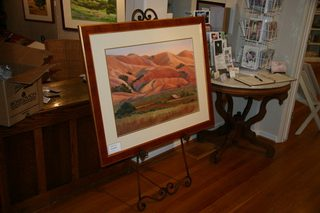What type of space is the painting displayed in?
Using the image, elaborate on the answer with as much detail as possible.

The background of the image shows a variety of items including a box and a display of art-related materials on a table, which suggests that the space is part of an art gallery or studio.